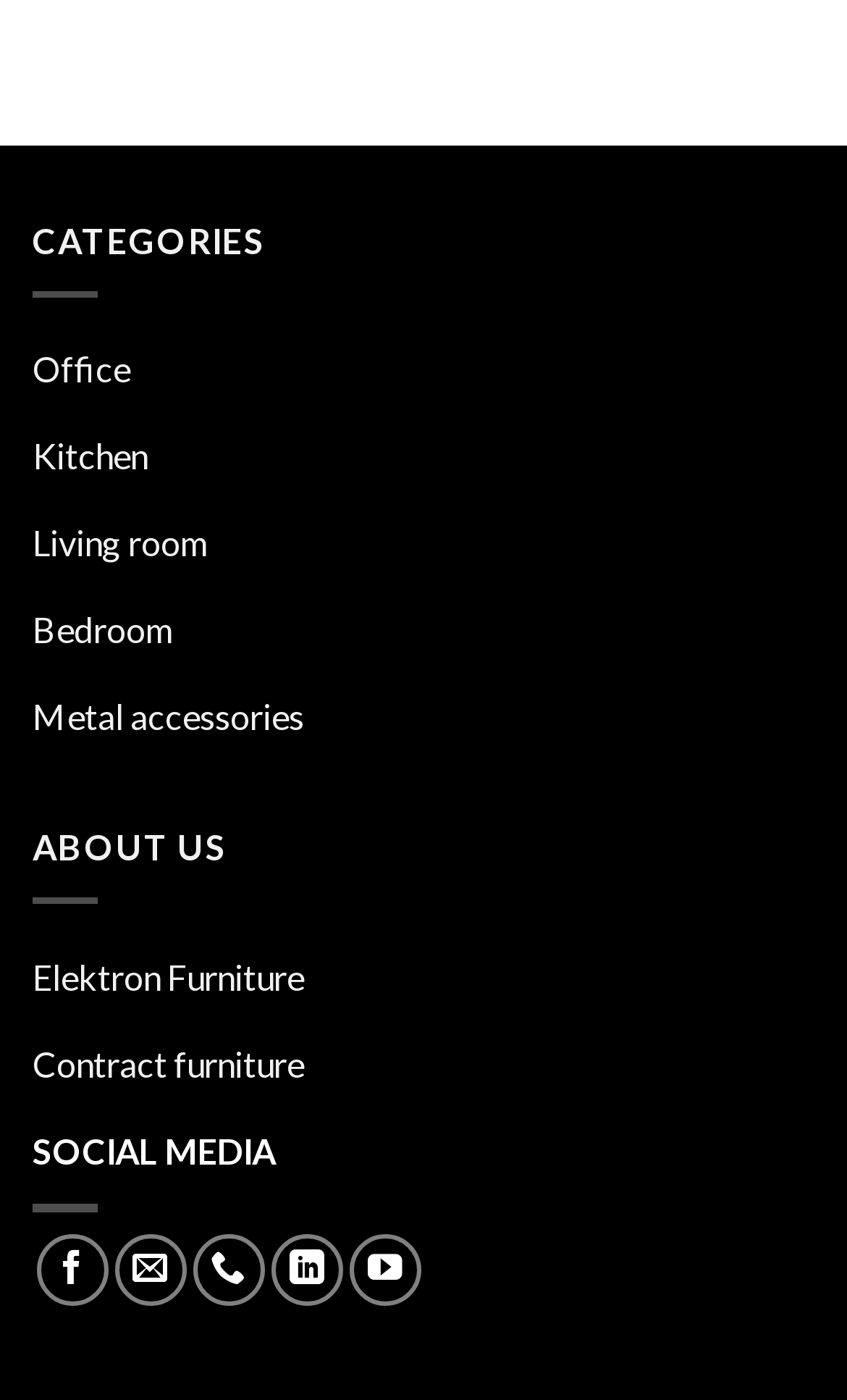Please identify the bounding box coordinates of the area I need to click to accomplish the following instruction: "Explore Bedroom products".

[0.038, 0.423, 0.962, 0.485]